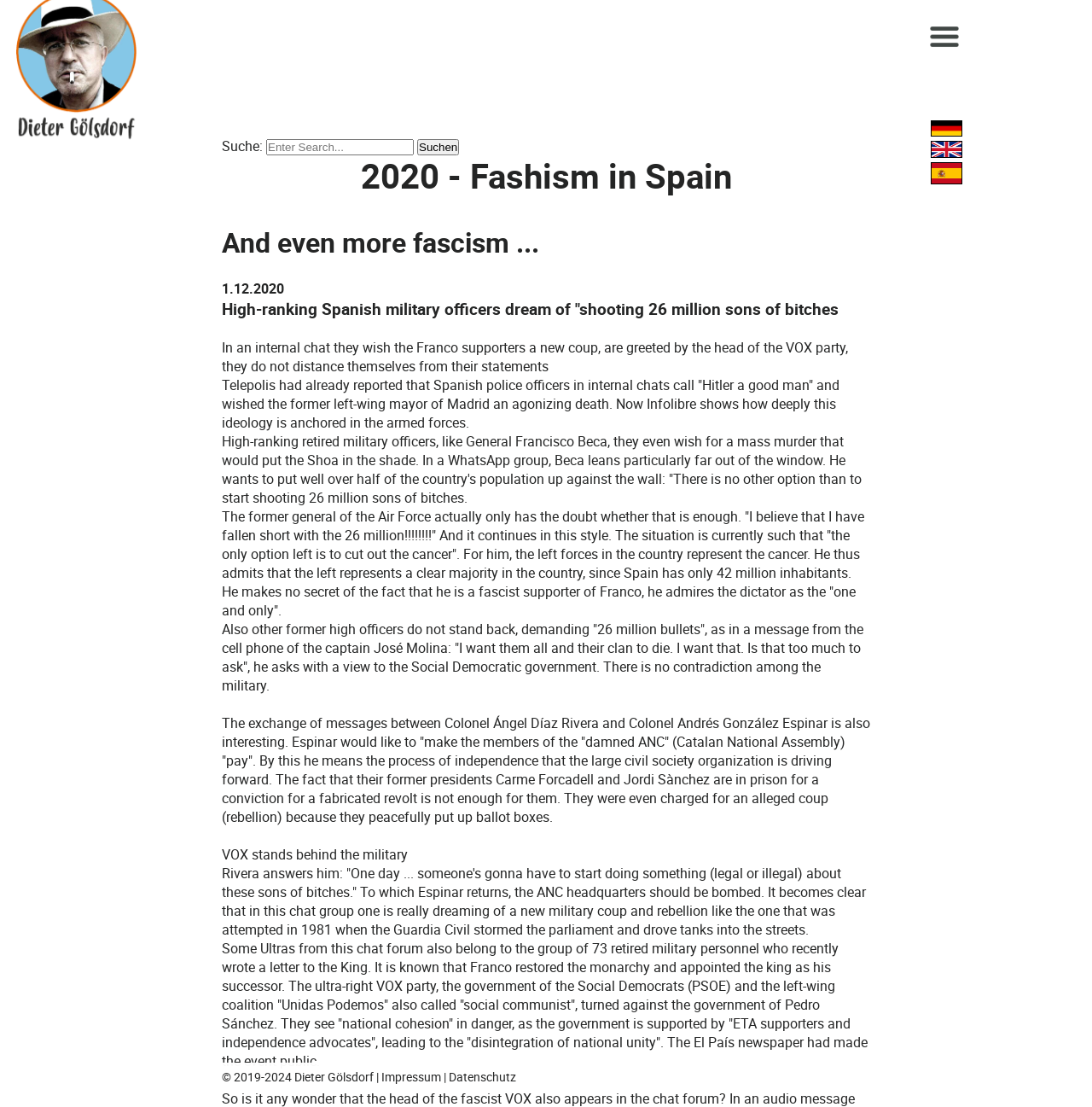Write a detailed summary of the webpage.

This webpage is about an article titled "2020 - Fashism in Spain - Dieter Gölsdorf". At the top right corner, there are three language options: Deutsch, Englisch, and Español, each accompanied by a small flag icon. Below these options, there is a navigation menu with links to "Home", "Story from 1964 till 2024", "Travel, Places, Miracles & Disasters", "Publications", "Technics & Design", and "Media".

On the left side, there is a search bar with a label "Suche:" and a button "Suchen" next to it. Below the search bar, there is a heading "2020 - Fashism in Spain" followed by a series of articles or news stories. The first article is titled "And even more fascism..." and has a date "1.12.2020" below it. The articles that follow describe the fascist ideology among high-ranking Spanish military officers, who have expressed violent and discriminatory views towards the left-wing population.

The articles are divided into sections with headings, and each section contains a block of text describing the events and statements made by the military officers. There are a total of 9 sections, each describing a different aspect of the fascist ideology among the military officers.

At the bottom of the page, there is a copyright notice "© 2019-2024 Dieter Gölsdorf" followed by links to "Impressum" and "Datenschutz".